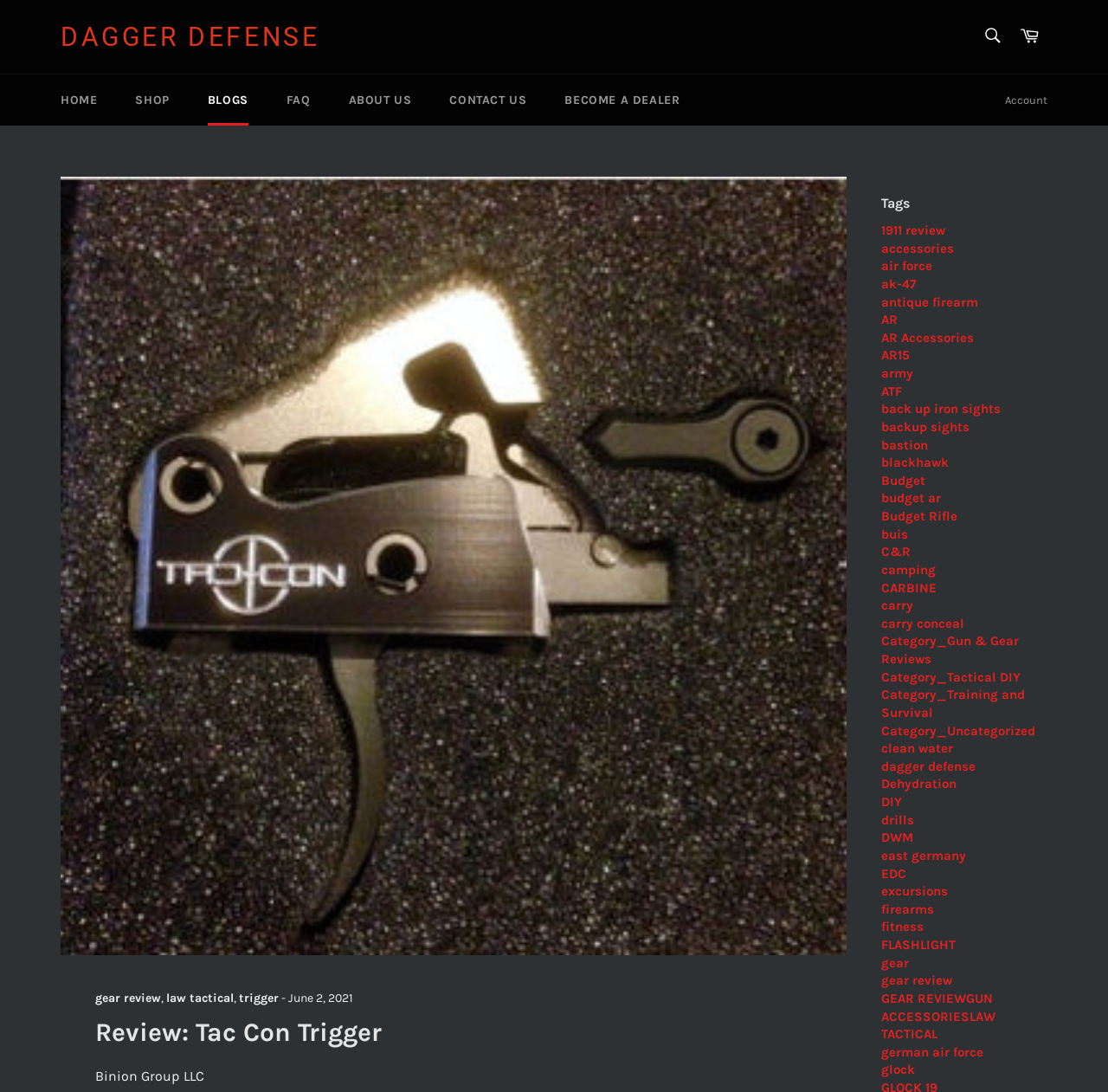Please identify the bounding box coordinates of the area I need to click to accomplish the following instruction: "Go to the home page".

[0.039, 0.068, 0.103, 0.115]